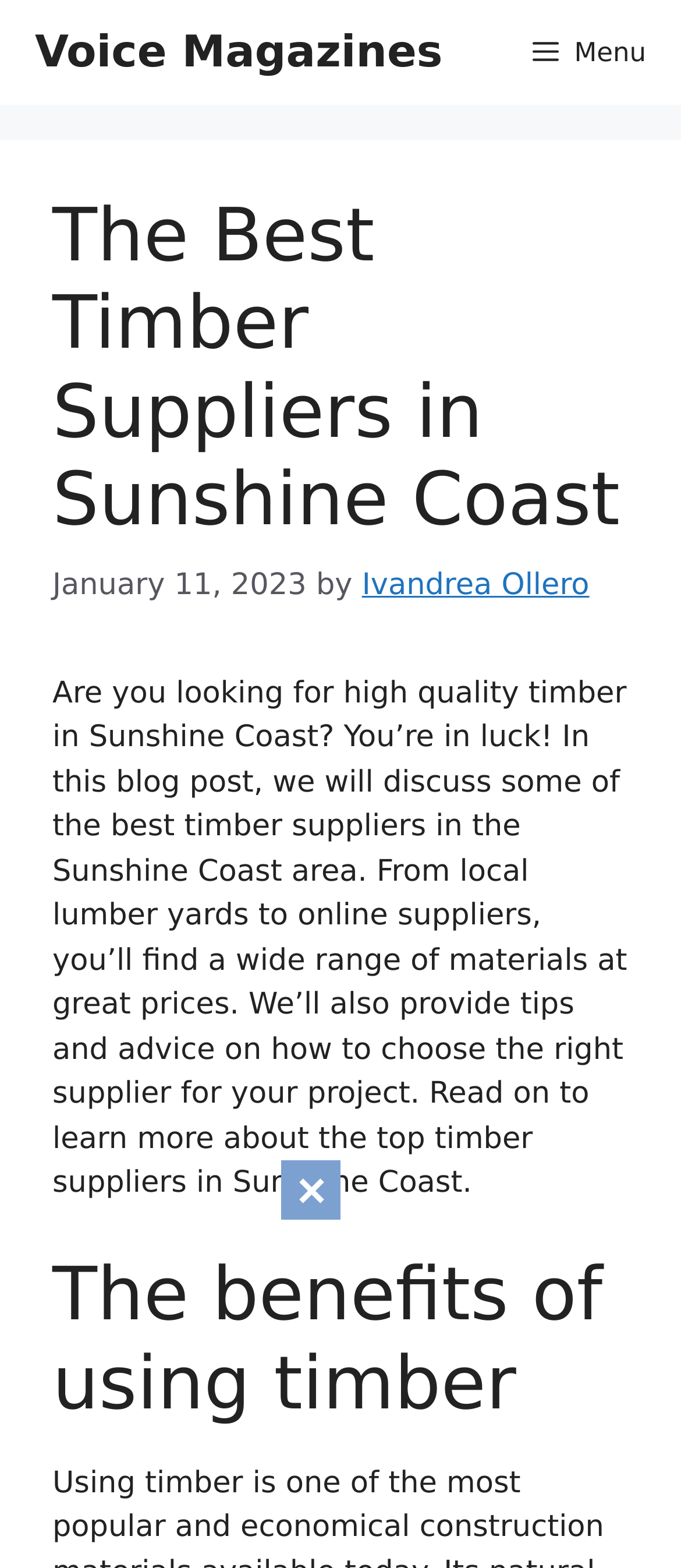Provide your answer in one word or a succinct phrase for the question: 
What is the date of the blog post?

January 11, 2023